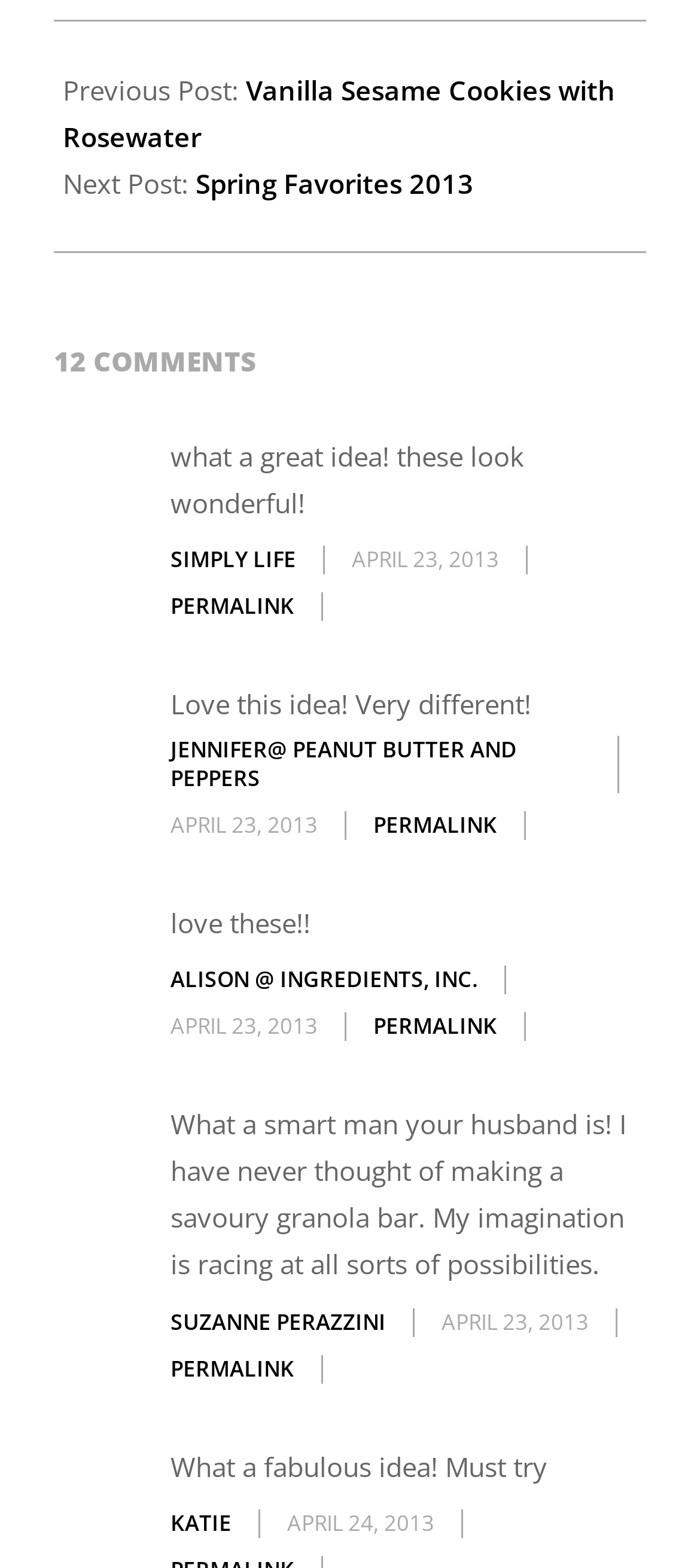Identify the bounding box coordinates of the HTML element based on this description: "Vanilla Sesame Cookies with Rosewater".

[0.09, 0.045, 0.879, 0.098]